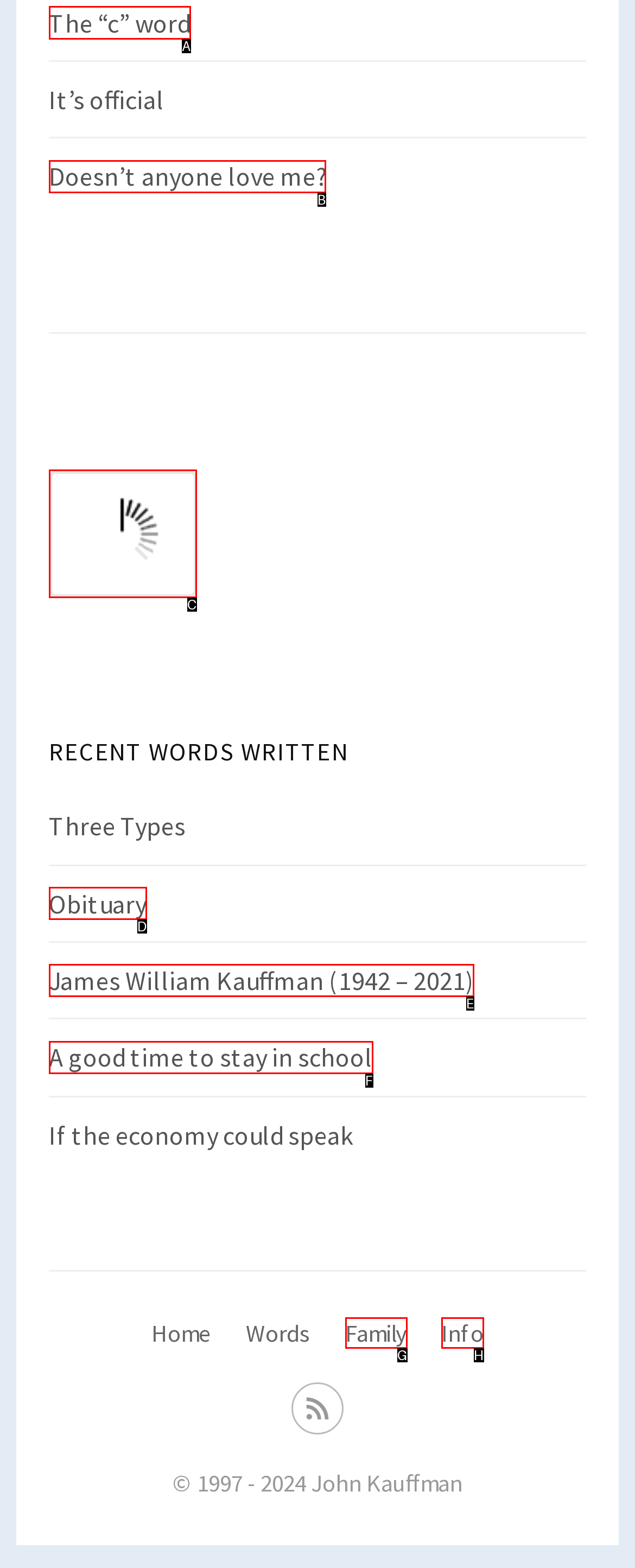Out of the given choices, which letter corresponds to the UI element required to Click on the 'The “c” word' link? Answer with the letter.

A